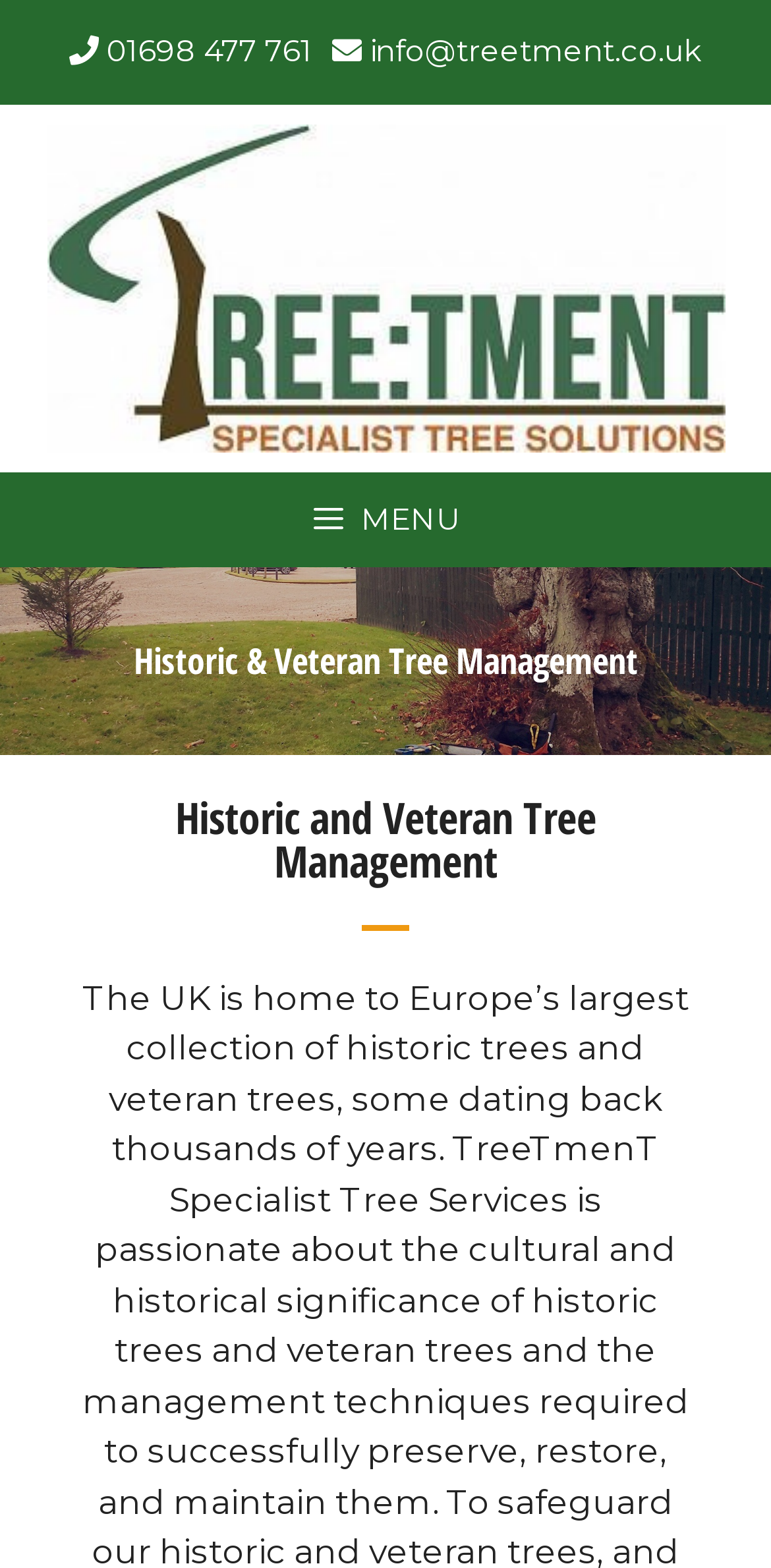Produce an extensive caption that describes everything on the webpage.

The webpage is about TreeTmenT Specialist Tree Services, offering historic, ancient, and veteran tree management services in Hamilton, East Kilbride, Glasgow, and Lanarkshire. 

At the top of the page, there is a banner that spans the entire width, containing a link to the site. Below the banner, there is a navigation menu on the left side, which can be expanded by clicking a button labeled with a menu icon. The menu contains two options: "Historic & Veteran Tree Management" and "Historic and Veteran Tree Management".

On the right side of the navigation menu, there is a complementary section that takes up most of the page's width. Within this section, there are two elements: a phone number "01698 477 761" and an email address "info@treetment.co.uk", both positioned near the top.